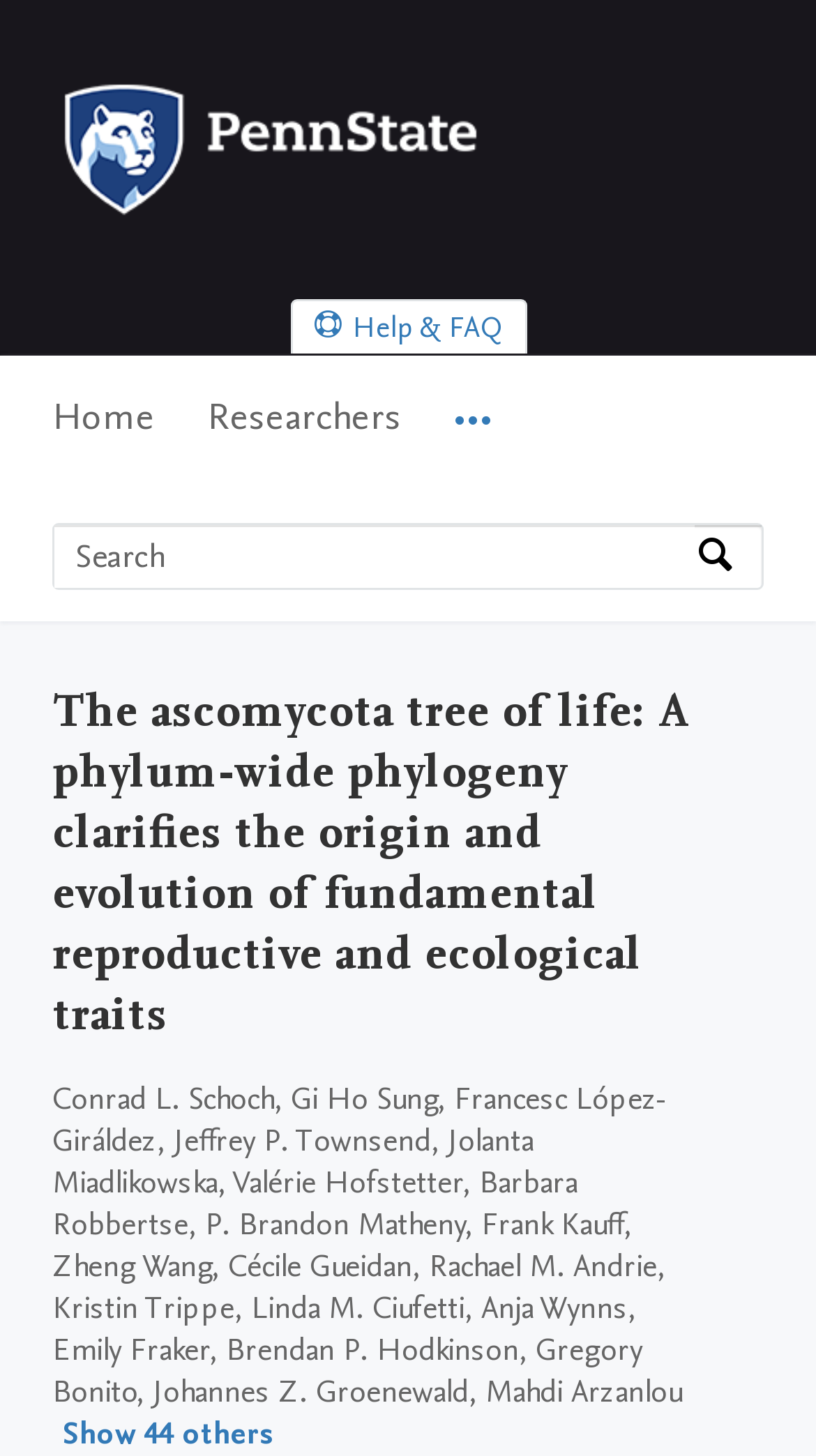Identify the main heading from the webpage and provide its text content.

The ascomycota tree of life: A phylum-wide phylogeny clarifies the origin and evolution of fundamental reproductive and ecological traits